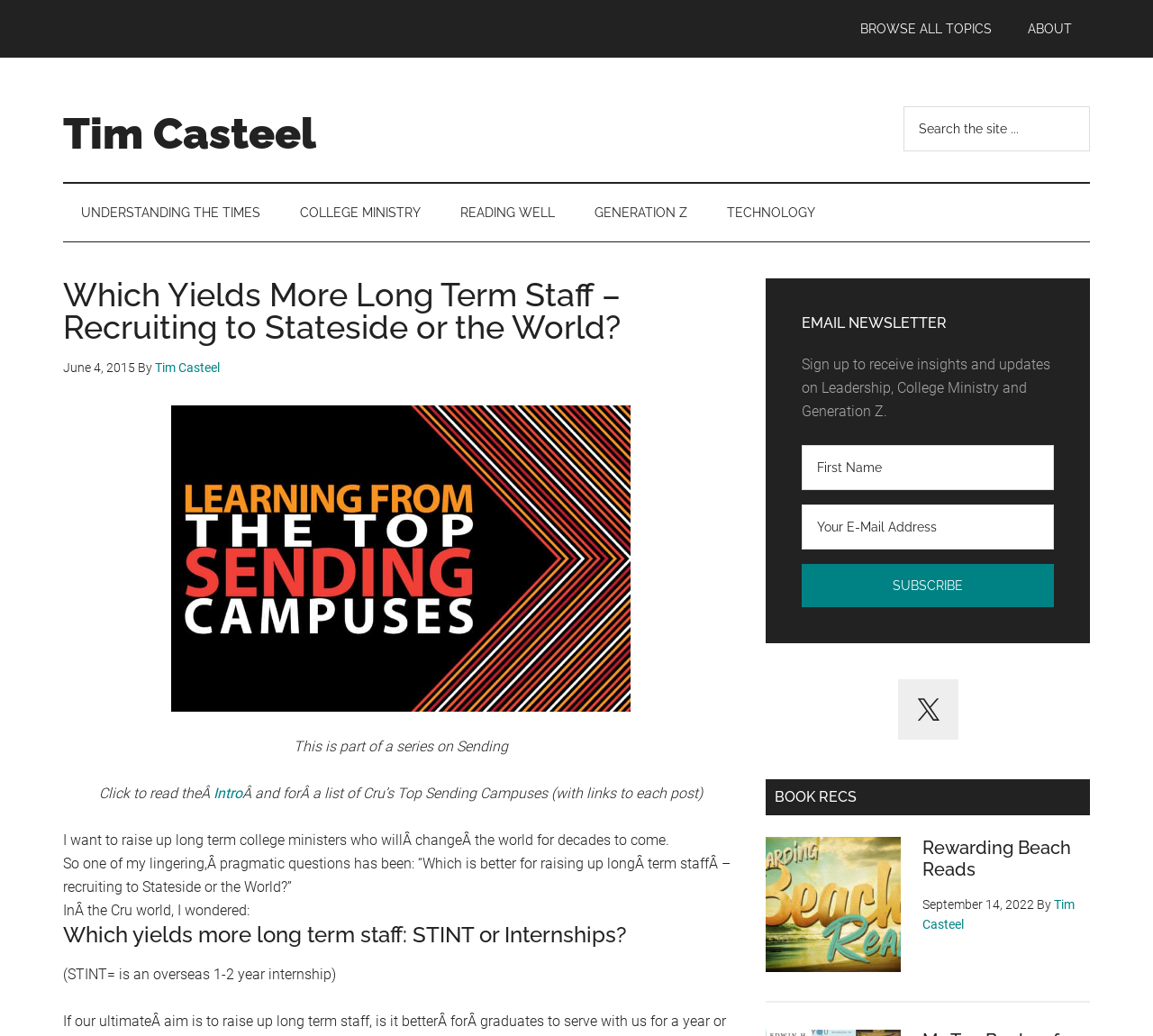Pinpoint the bounding box coordinates of the element to be clicked to execute the instruction: "Visit the Twitter page".

[0.779, 0.656, 0.831, 0.714]